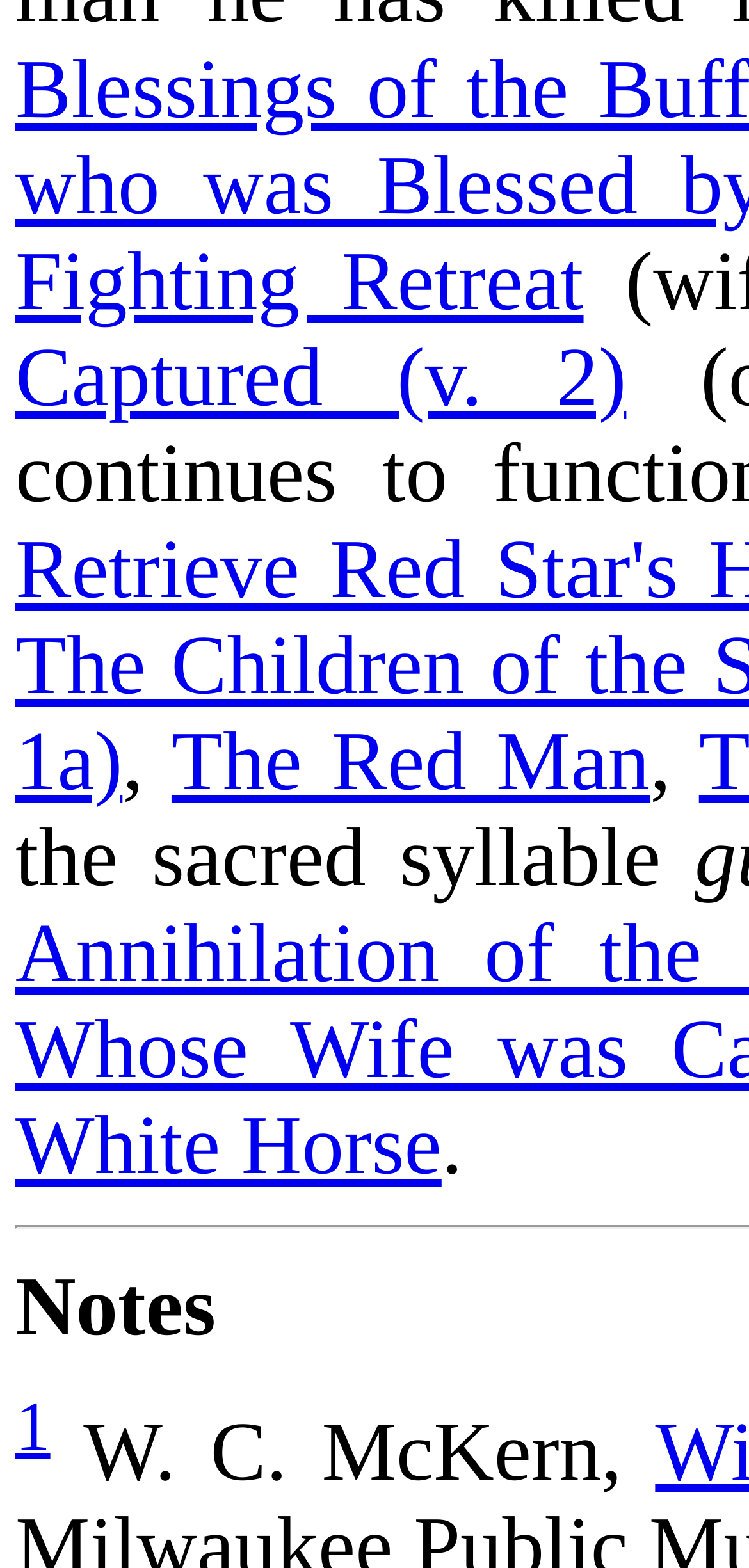What is the superscript number in the notes section?
Deliver a detailed and extensive answer to the question.

The superscript element in the notes section has the number '1', which may be a footnote or an annotation reference.